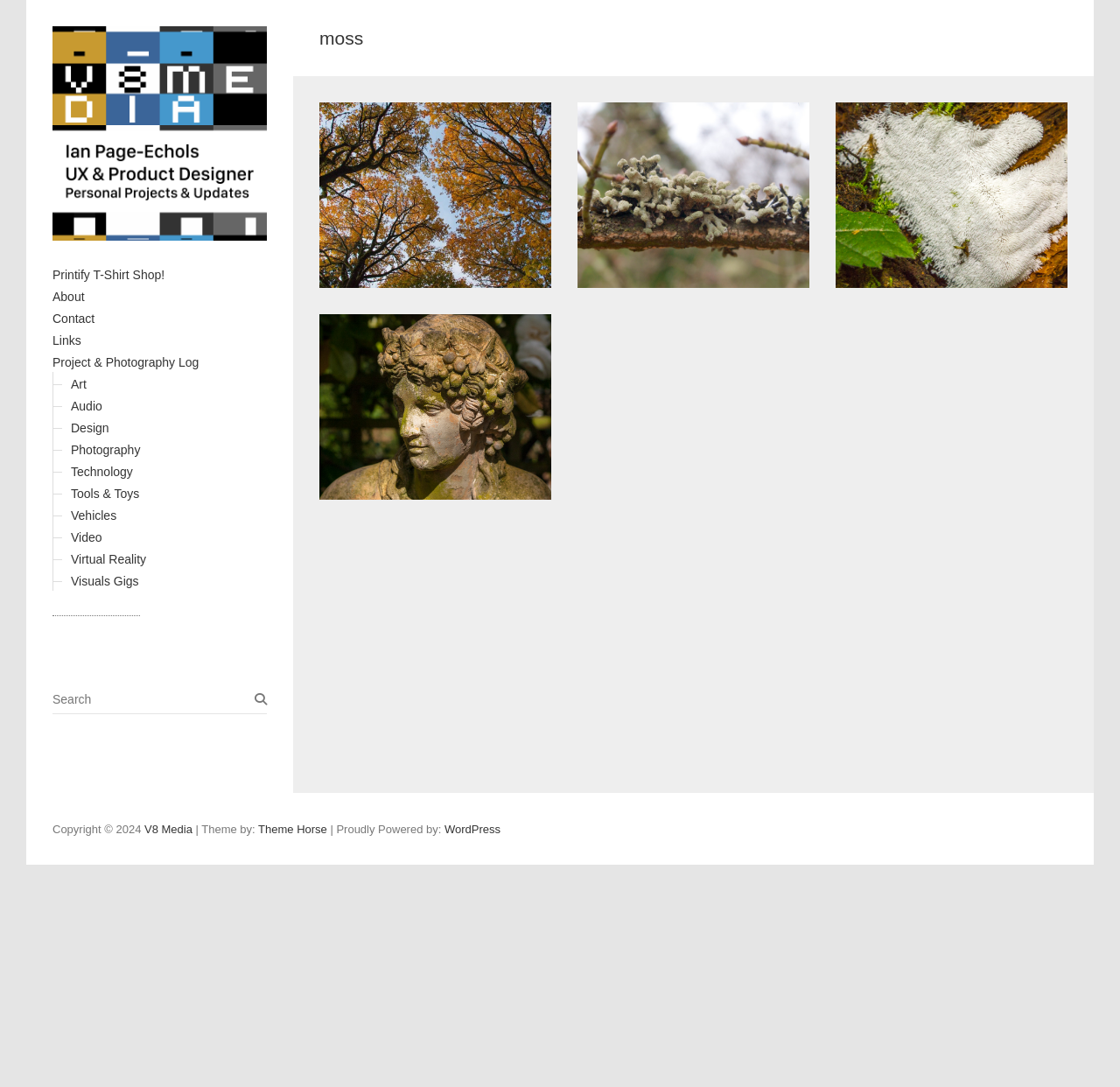Please identify the bounding box coordinates of the element I need to click to follow this instruction: "search for something".

[0.047, 0.631, 0.238, 0.657]